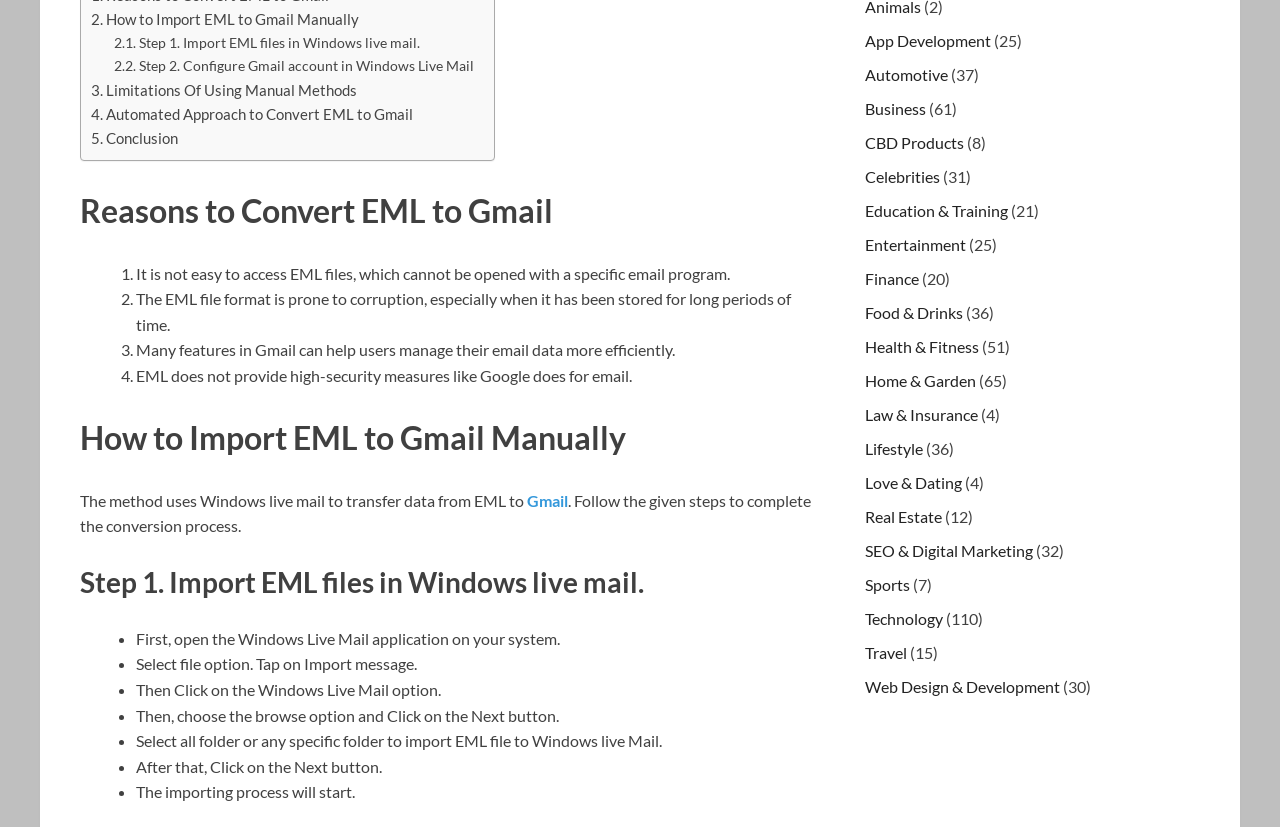Locate the bounding box coordinates of the clickable region necessary to complete the following instruction: "Follow 'Step 1. Import EML files in Windows live mail.'". Provide the coordinates in the format of four float numbers between 0 and 1, i.e., [left, top, right, bottom].

[0.062, 0.682, 0.637, 0.726]